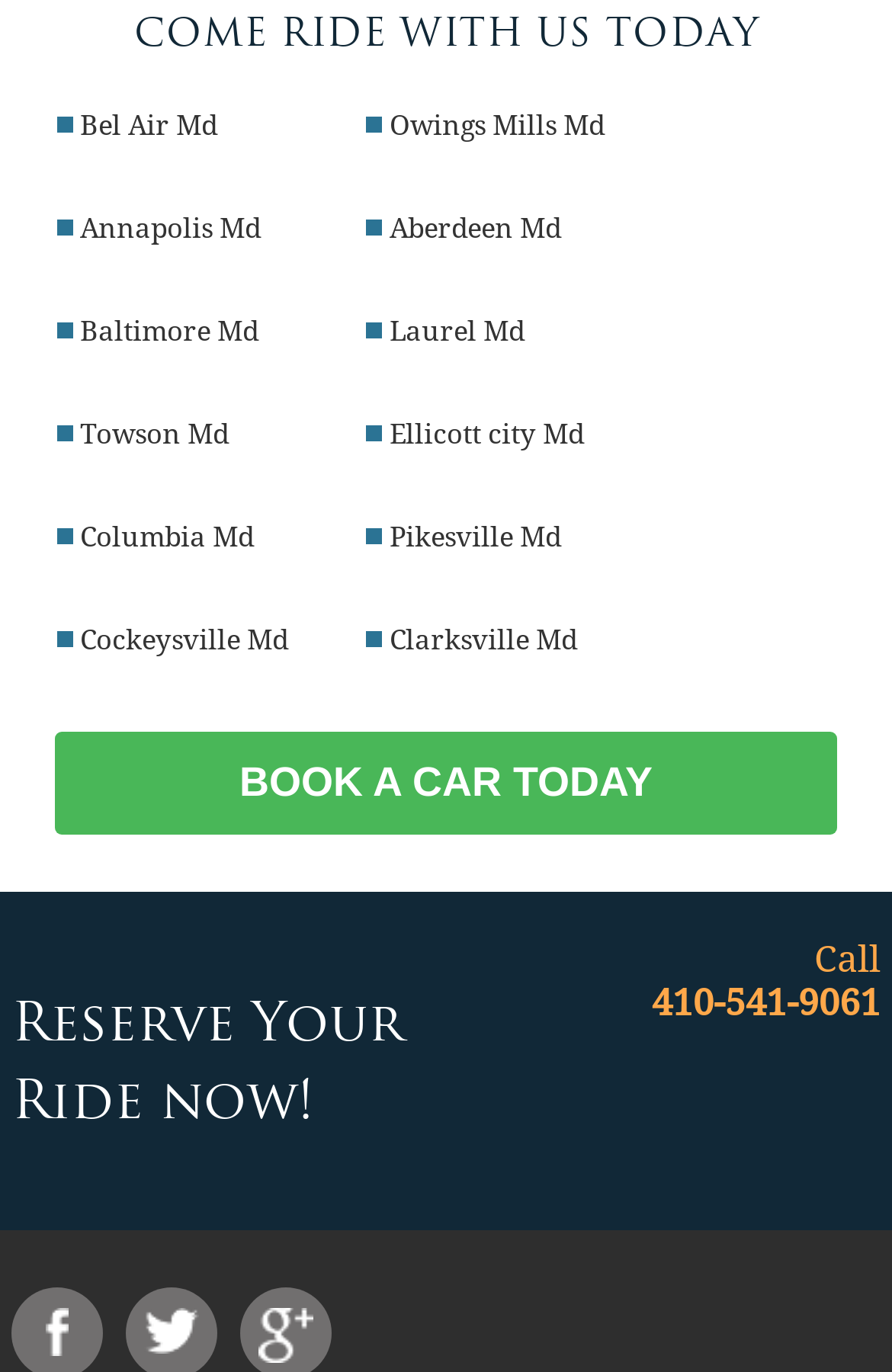Identify the bounding box coordinates of the clickable section necessary to follow the following instruction: "Follow on Facebook". The coordinates should be presented as four float numbers from 0 to 1, i.e., [left, top, right, bottom].

[0.013, 0.938, 0.115, 0.997]